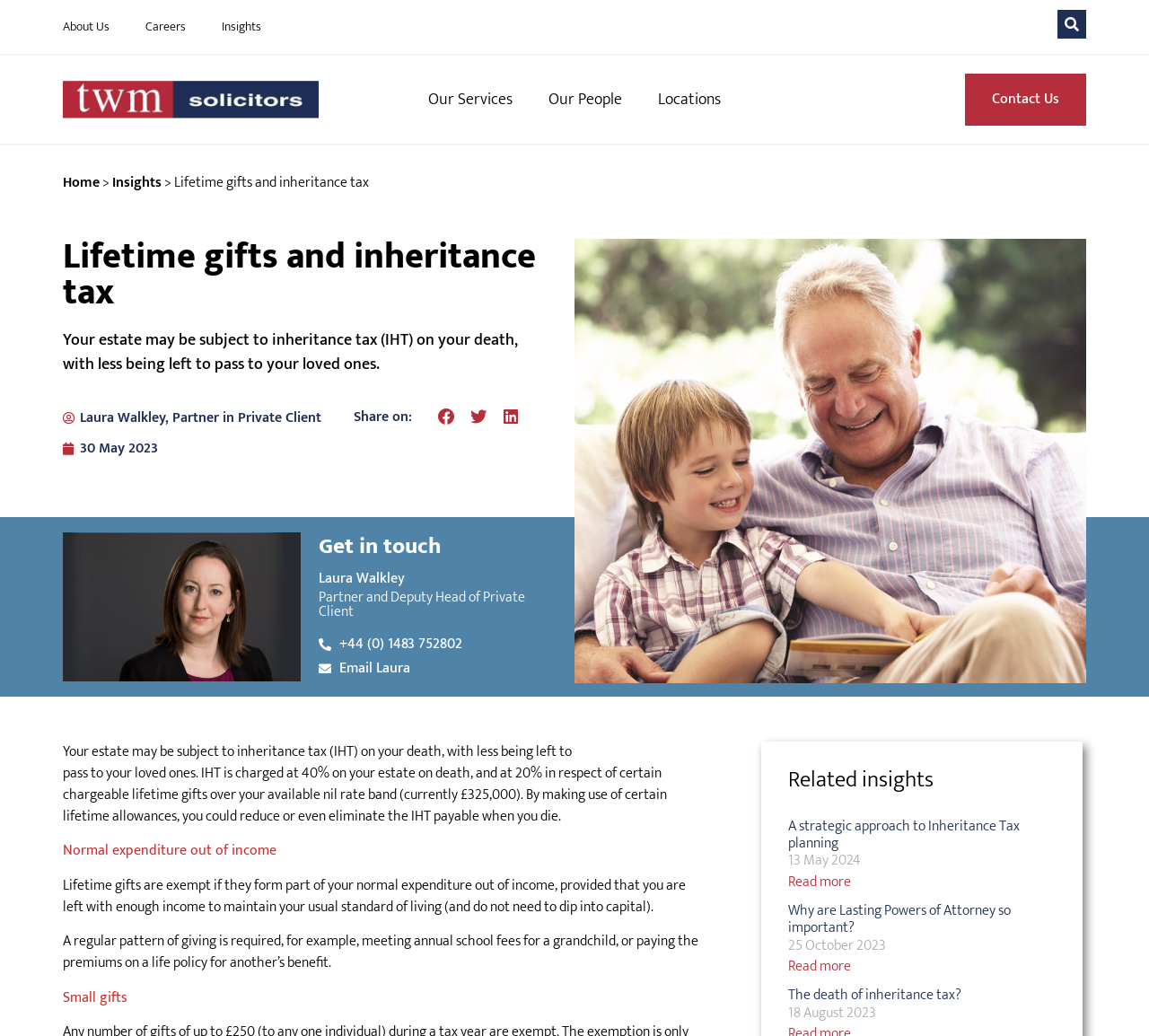Answer the question in a single word or phrase:
What is the purpose of making lifetime gifts?

Reduce inheritance tax